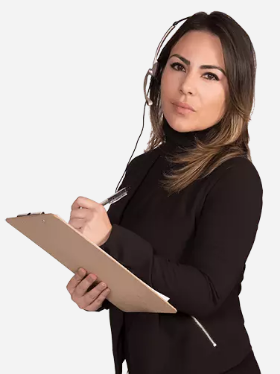Use a single word or phrase to answer the question: What is the woman holding in her hand?

clipboard and pen